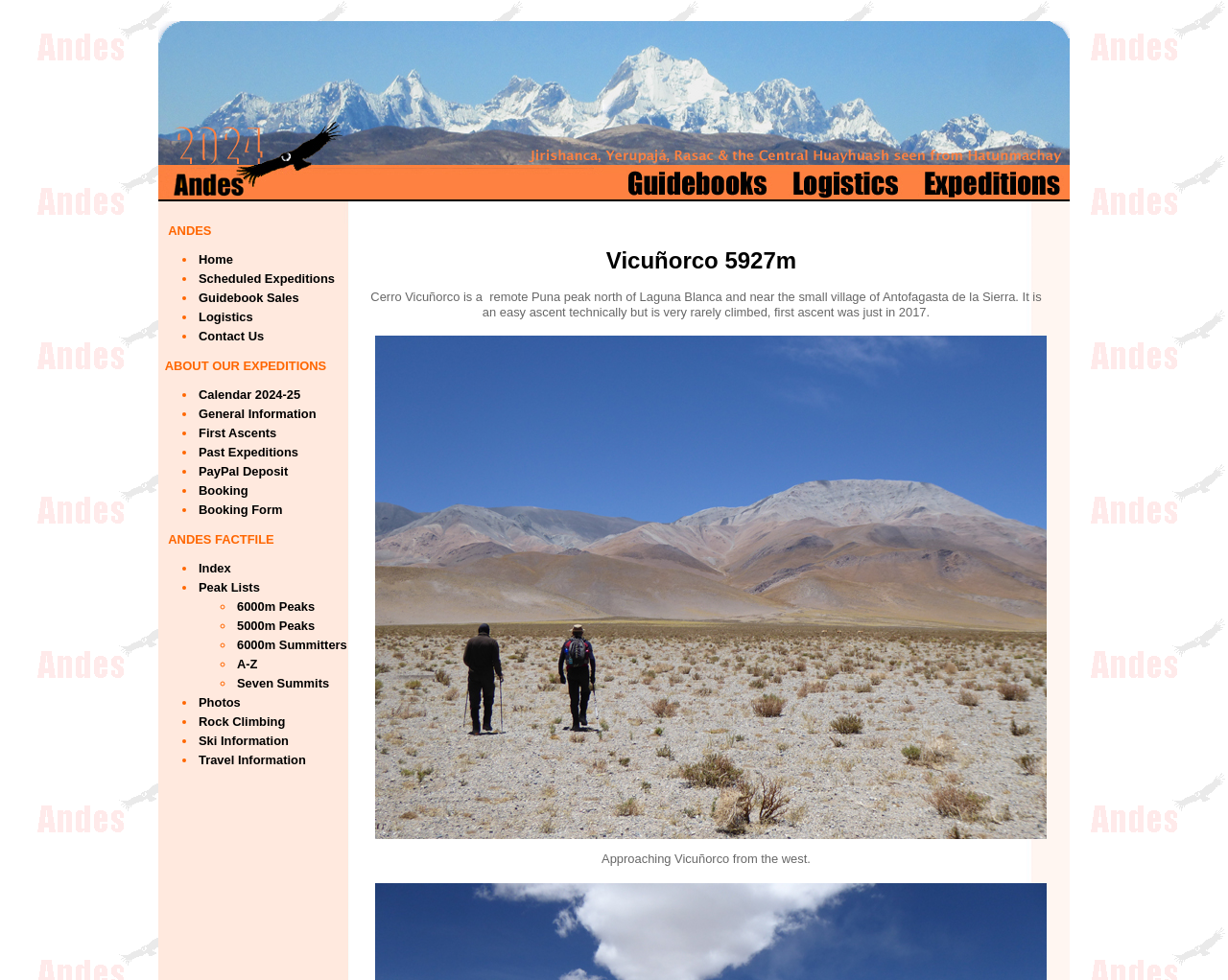Locate the bounding box of the UI element described by: "Logistics" in the given webpage screenshot.

[0.16, 0.316, 0.206, 0.331]